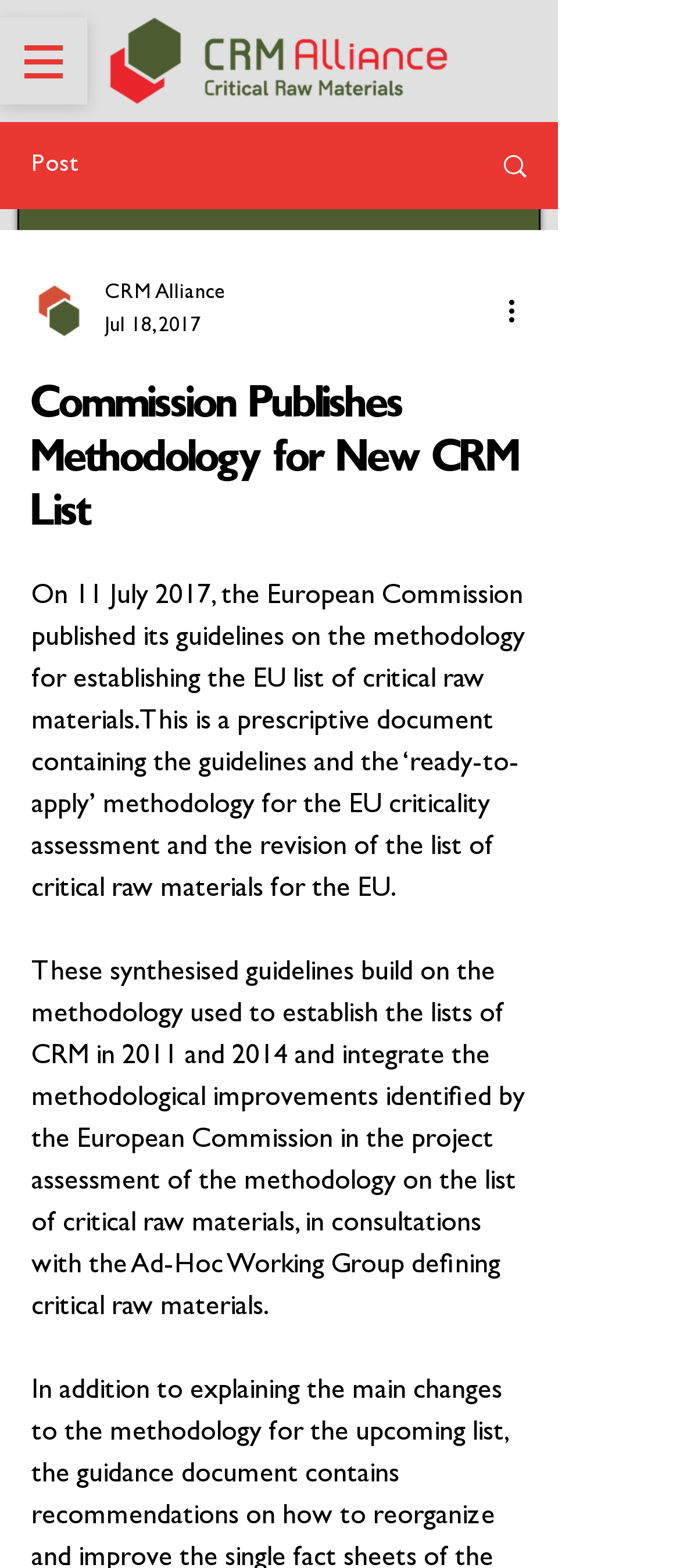What is the purpose of the guidelines?
Using the image, give a concise answer in the form of a single word or short phrase.

Establishing EU list of critical raw materials